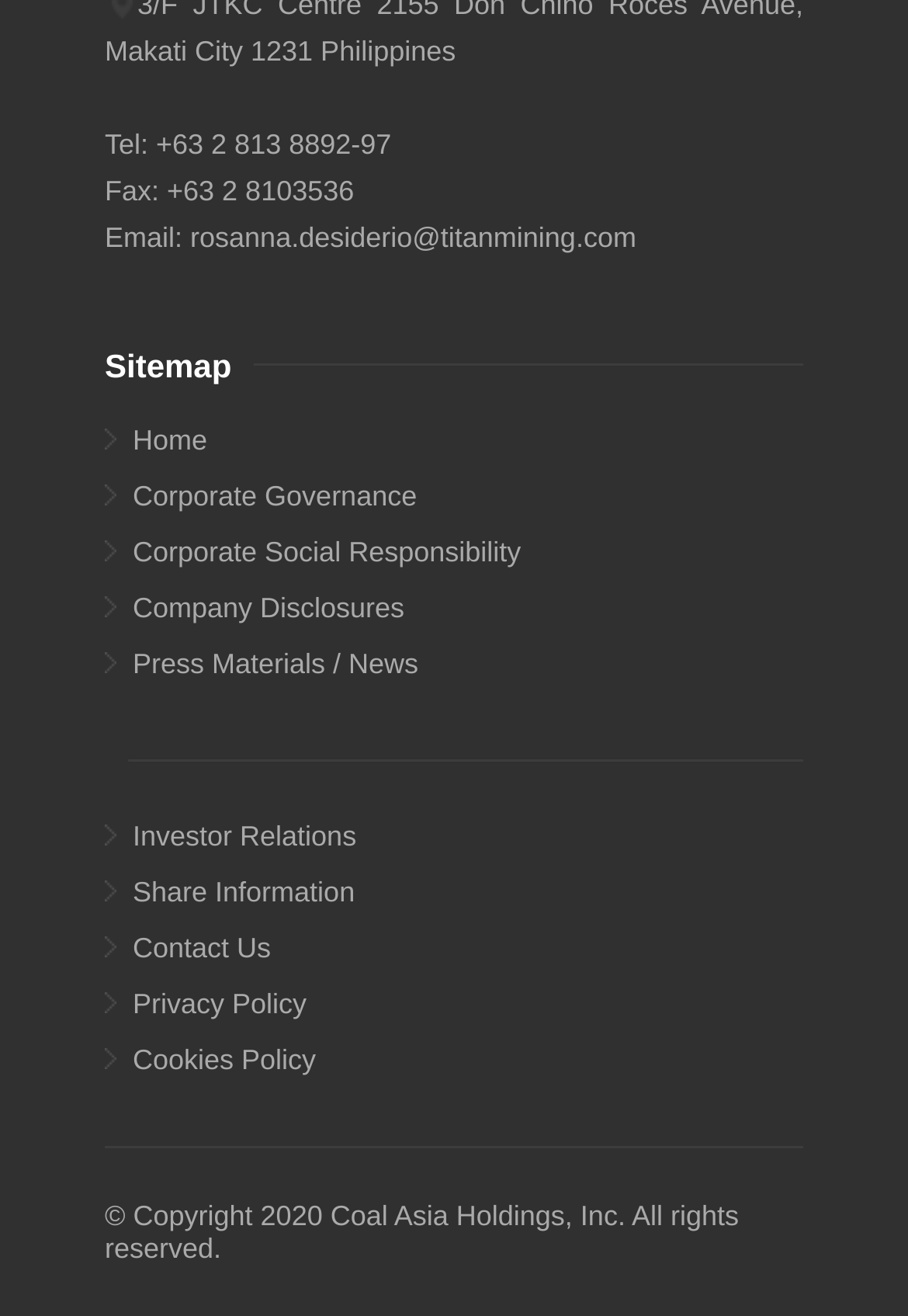What year is the copyright of Coal Asia Holdings, Inc.?
Based on the screenshot, respond with a single word or phrase.

2020